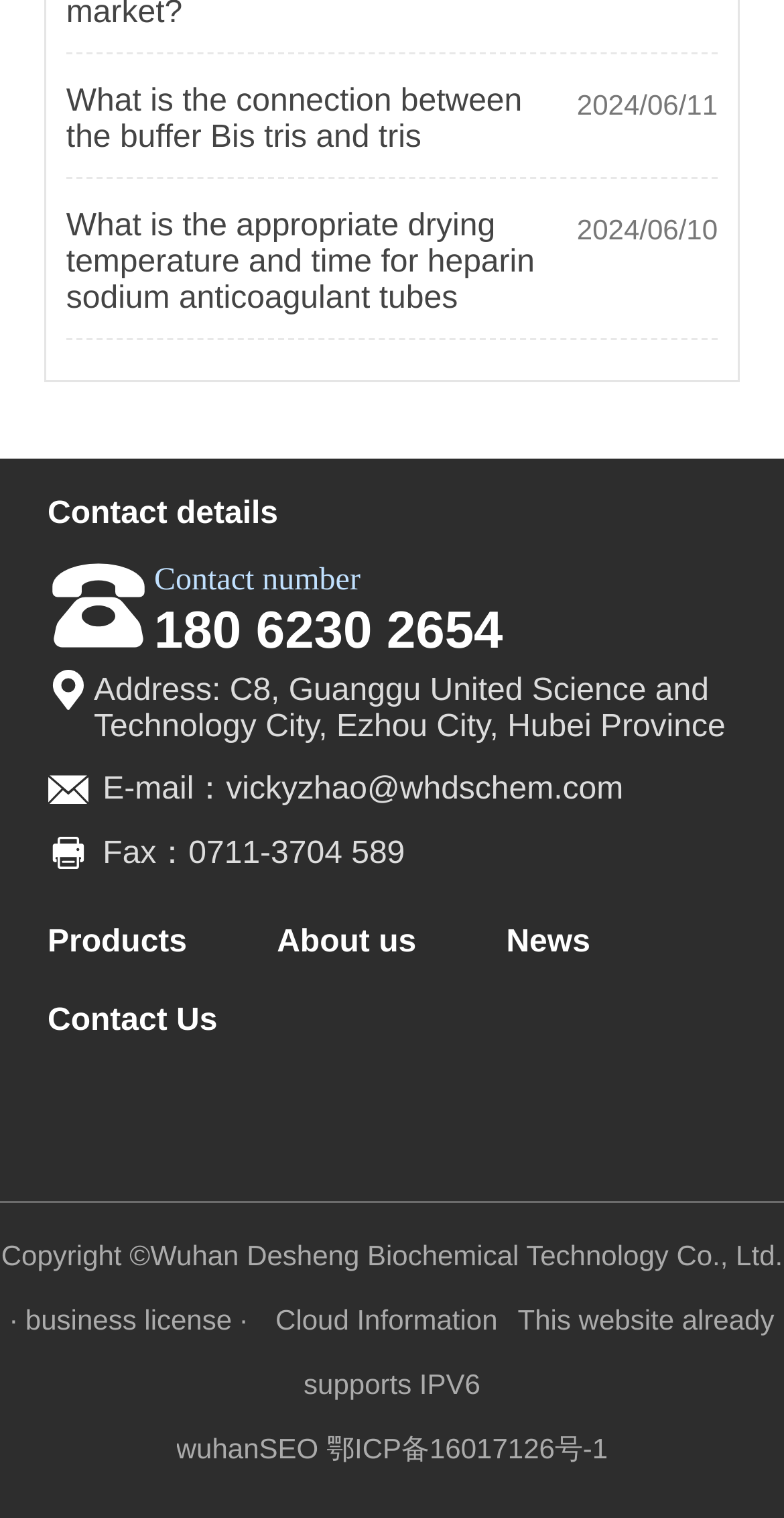Reply to the question with a brief word or phrase: What is the company's email address?

vickyzhao@whdschem.com